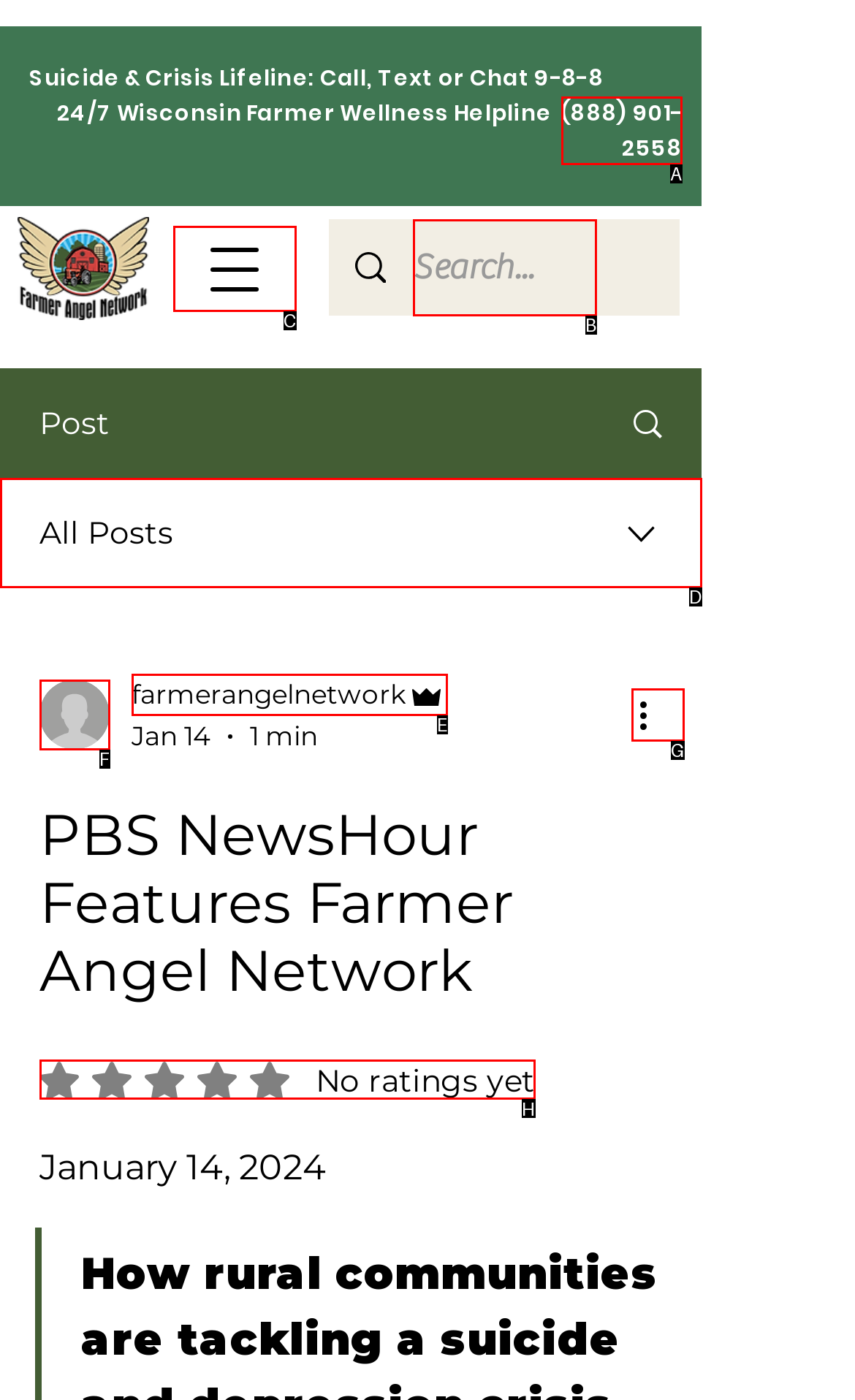Please select the letter of the HTML element that fits the description: aria-label="Open navigation menu". Answer with the option's letter directly.

C